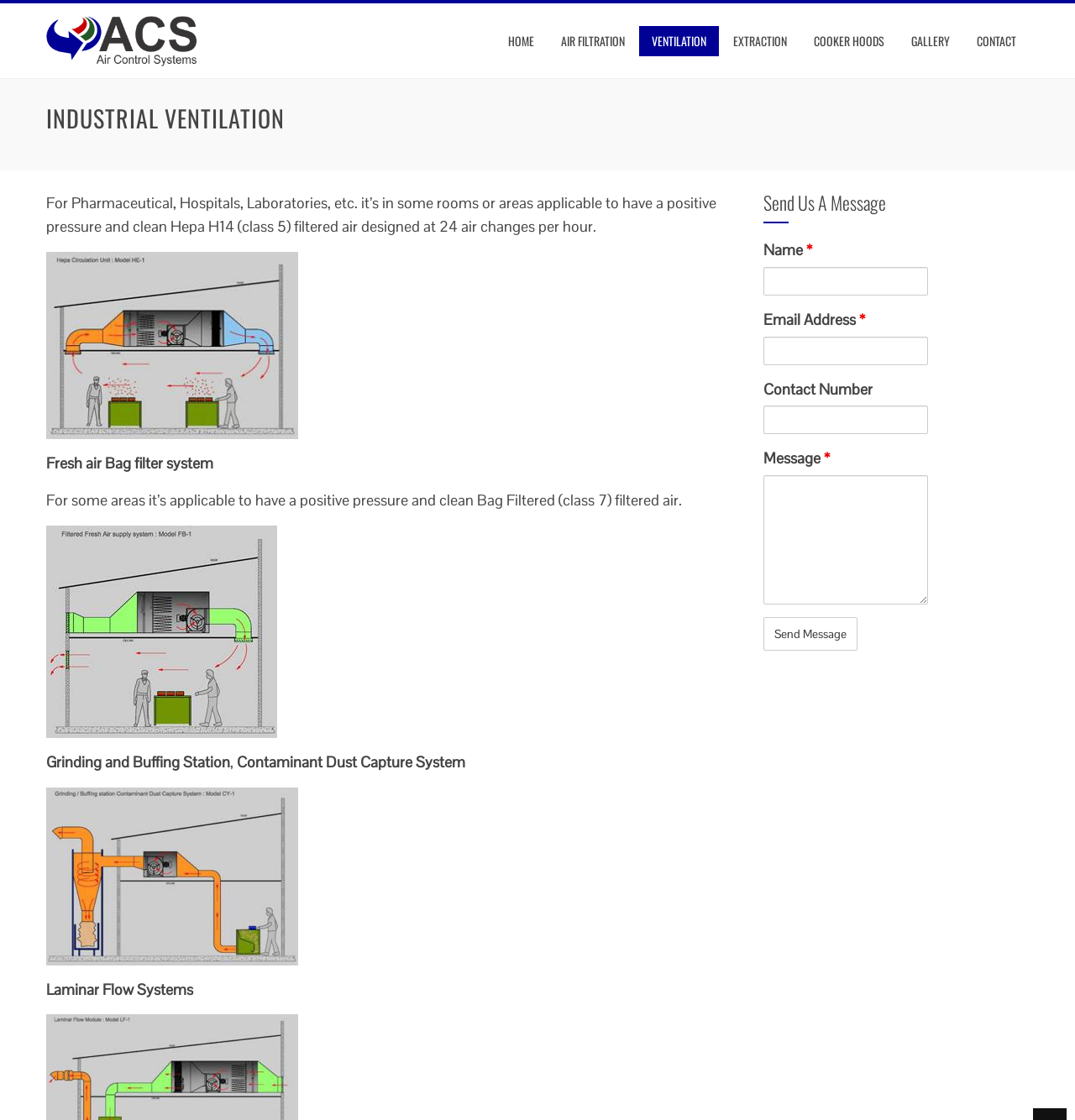Generate an in-depth caption that captures all aspects of the webpage.

The webpage is about Industrial Ventilation Systems, specifically highlighting their applications in pharmaceutical, hospitals, laboratories, and other areas. At the top left, there is a logo image with the text "ACS" and a link to the homepage. 

To the right of the logo, there is a navigation menu with links to different sections, including "HOME", "AIR FILTRATION", "VENTILATION", "EXTRACTION", "COOKER HOODS", "GALLERY", and "CONTACT". 

Below the navigation menu, there is a heading "INDUSTRIAL VENTILATION" followed by a paragraph of text describing the importance of positive pressure and clean air in certain rooms or areas. 

The page then lists various industrial ventilation systems, including Fresh air Bag filter systems, Grinding and Buffing Station, Contaminant Dust Capture System, and Laminar Flow Systems. 

On the right side of the page, there is a section with a heading "Send Us A Message" where users can fill out a form to contact the company. The form includes fields for name, email address, contact number, and message, as well as a "Send Message" button.